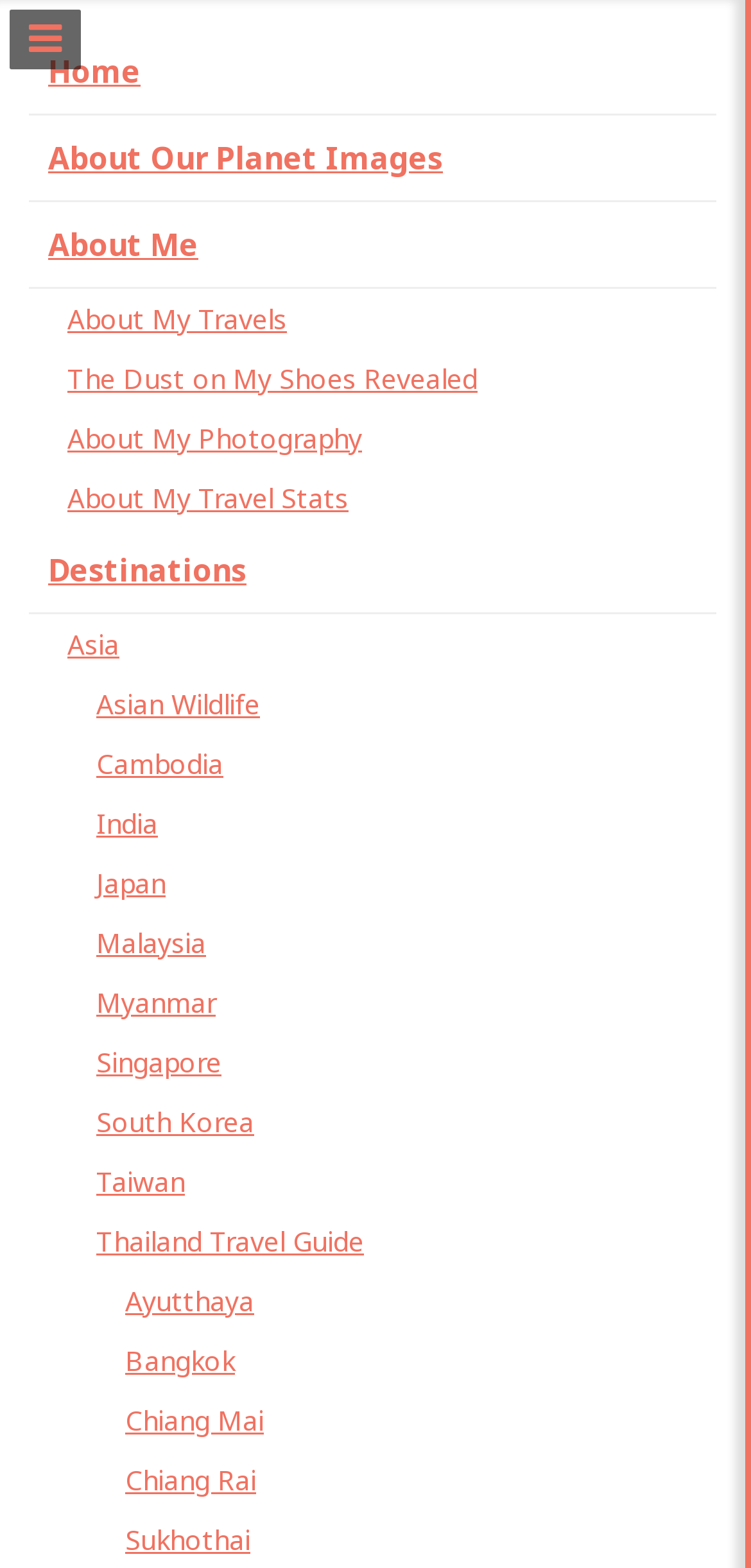Use a single word or phrase to respond to the question:
What is the first link on the top navigation bar?

Home